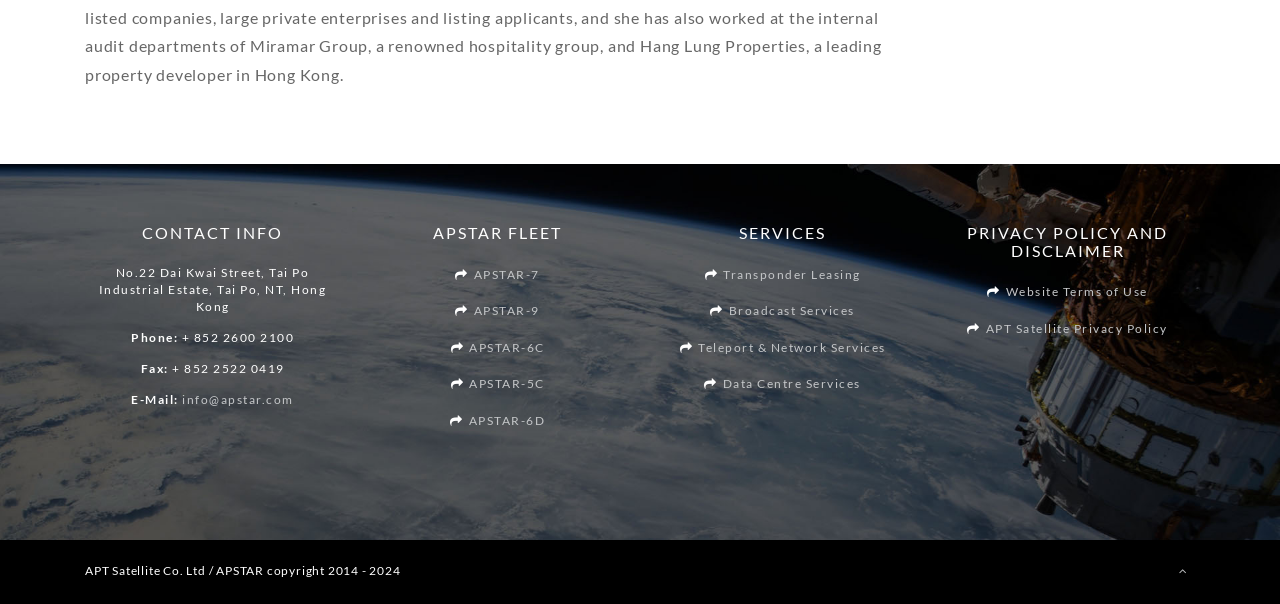Use a single word or phrase to respond to the question:
What are the services provided by APSTAR?

Transponder Leasing, Broadcast Services, etc.